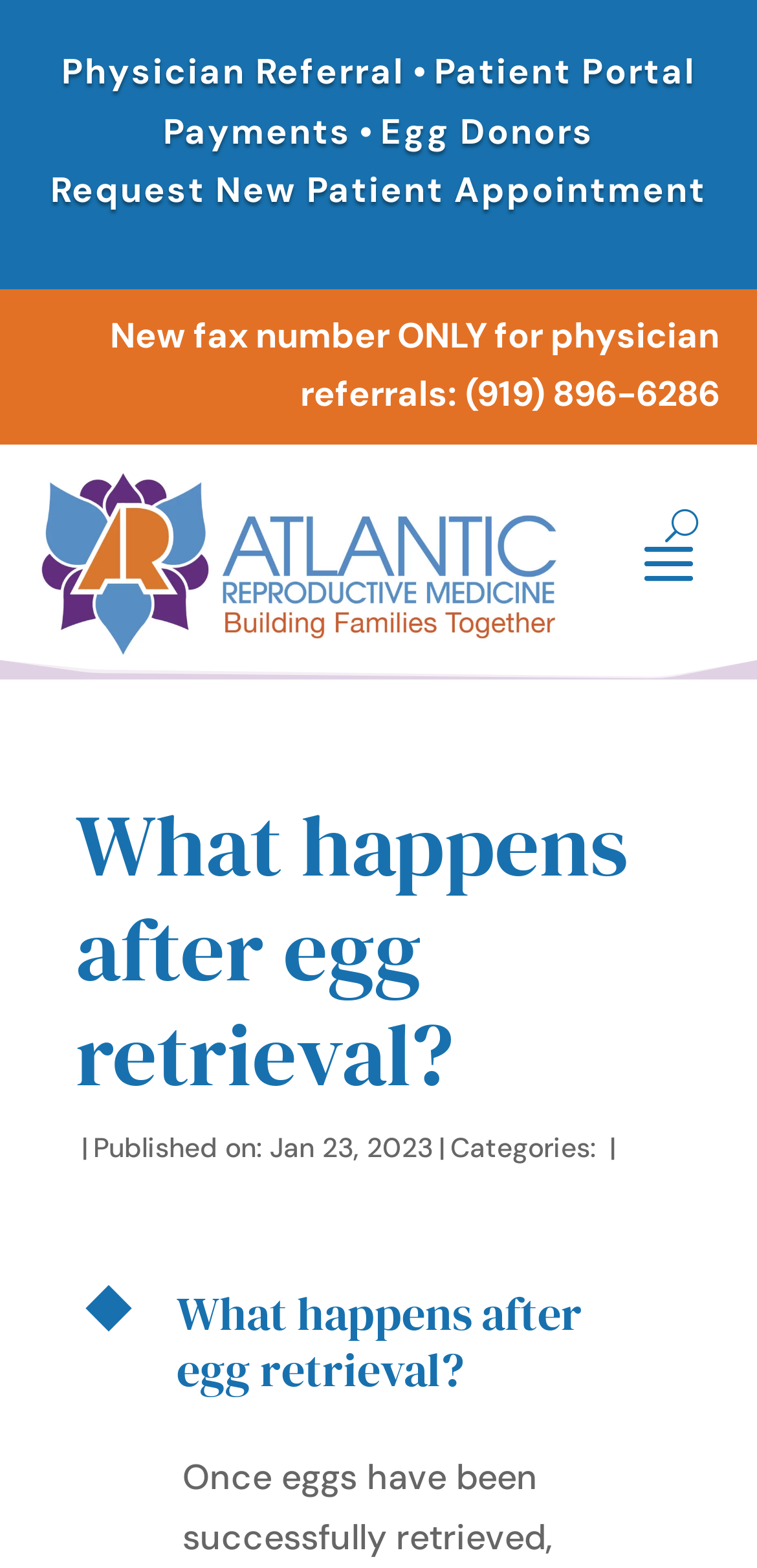How many buttons are on the webpage?
Answer the question with a single word or phrase, referring to the image.

2